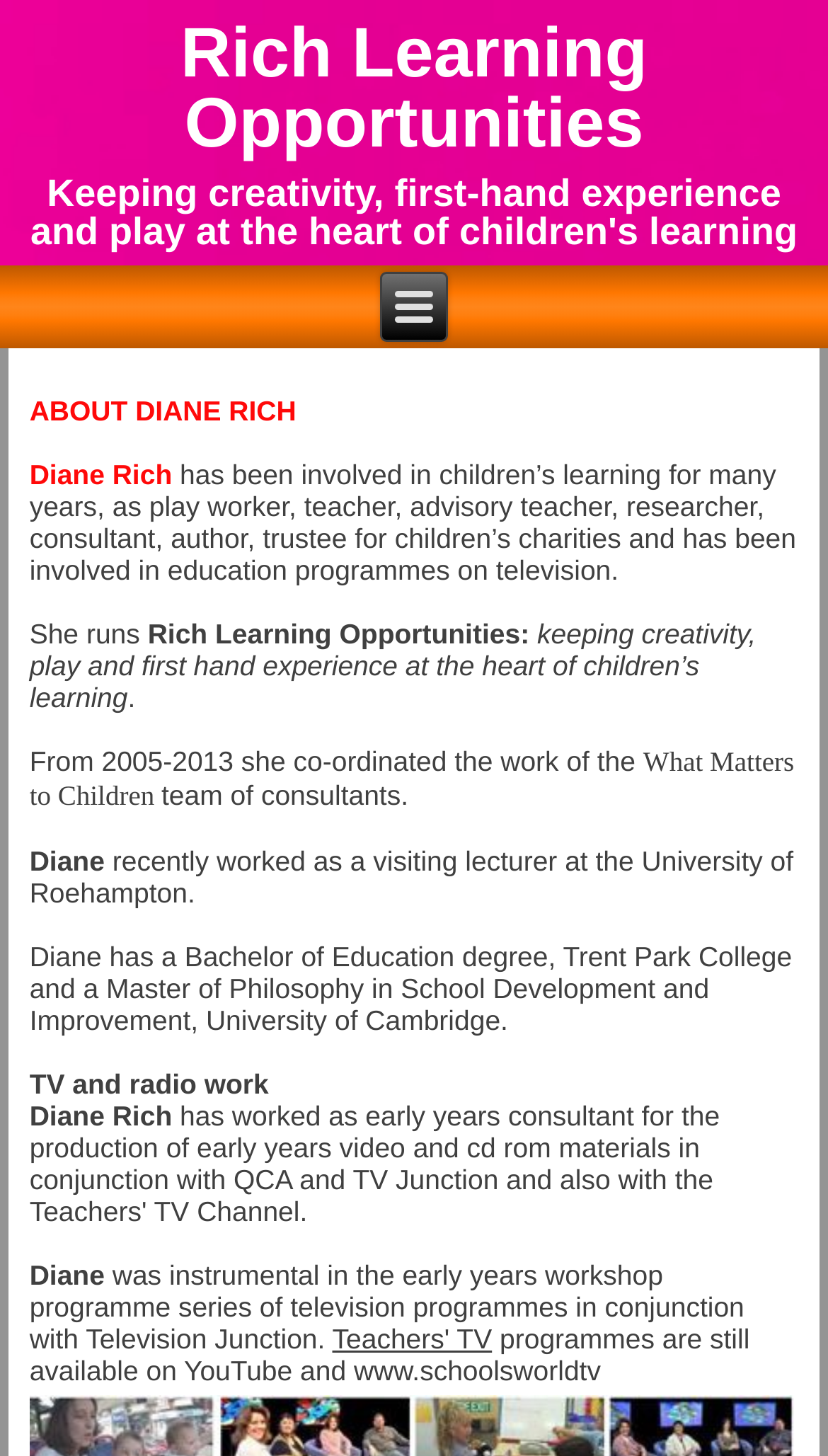Provide the bounding box coordinates of the UI element that matches the description: "Nollywood".

None